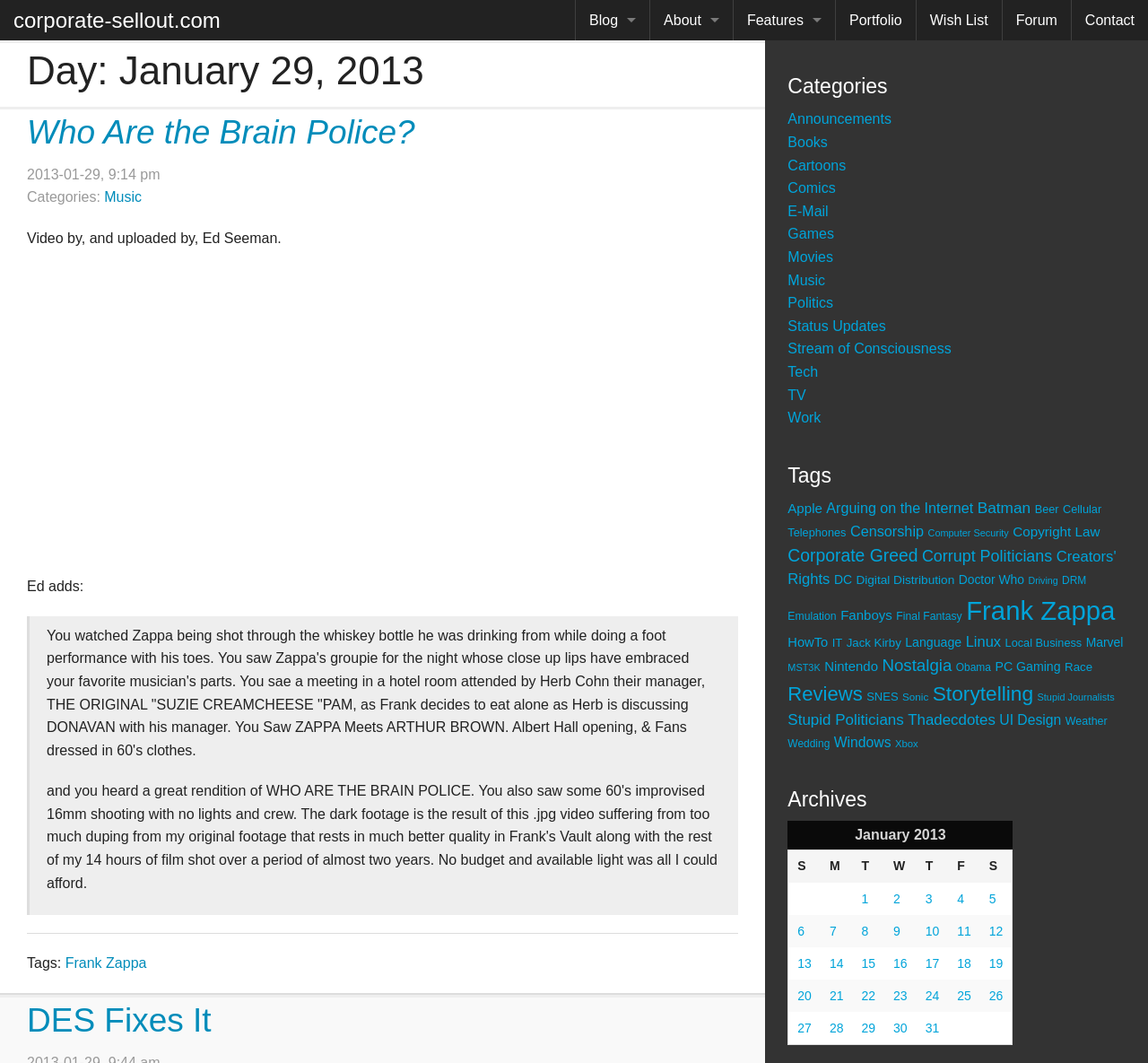Give a one-word or one-phrase response to the question:
How many items are in the 'Storytelling' category?

128